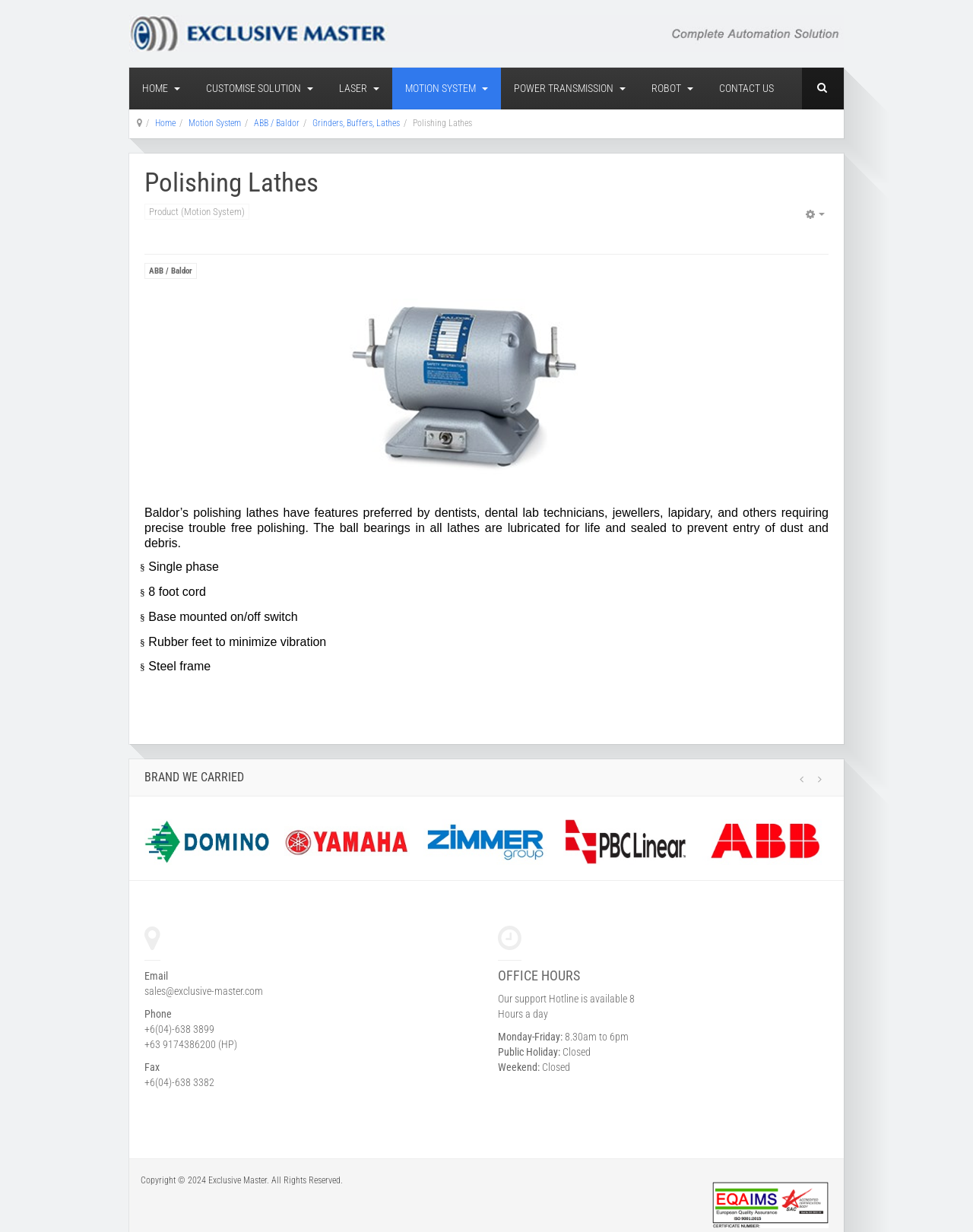Using the details in the image, give a detailed response to the question below:
What is the email address mentioned on this webpage?

The email address 'sales@exclusive-master.com' is mentioned in the webpage content, specifically in the static text 'sales@exclusive-master.com' under the 'Email' heading.